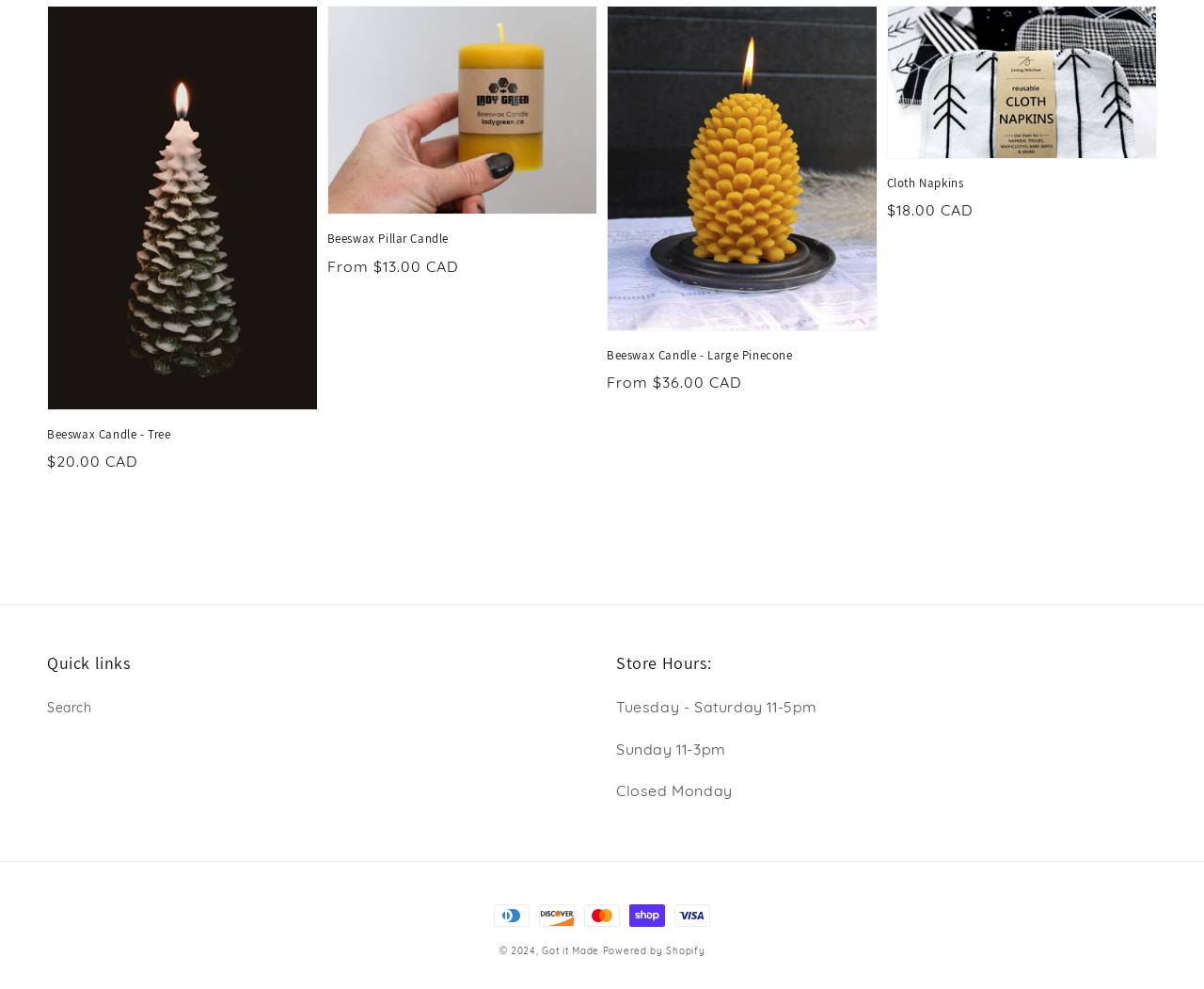What payment methods are accepted?
Carefully examine the image and provide a detailed answer to the question.

The payment methods accepted can be found in the images of different payment methods located at the bottom of the webpage, including Diners Club, Discover, Mastercard, Shop Pay, and Visa.